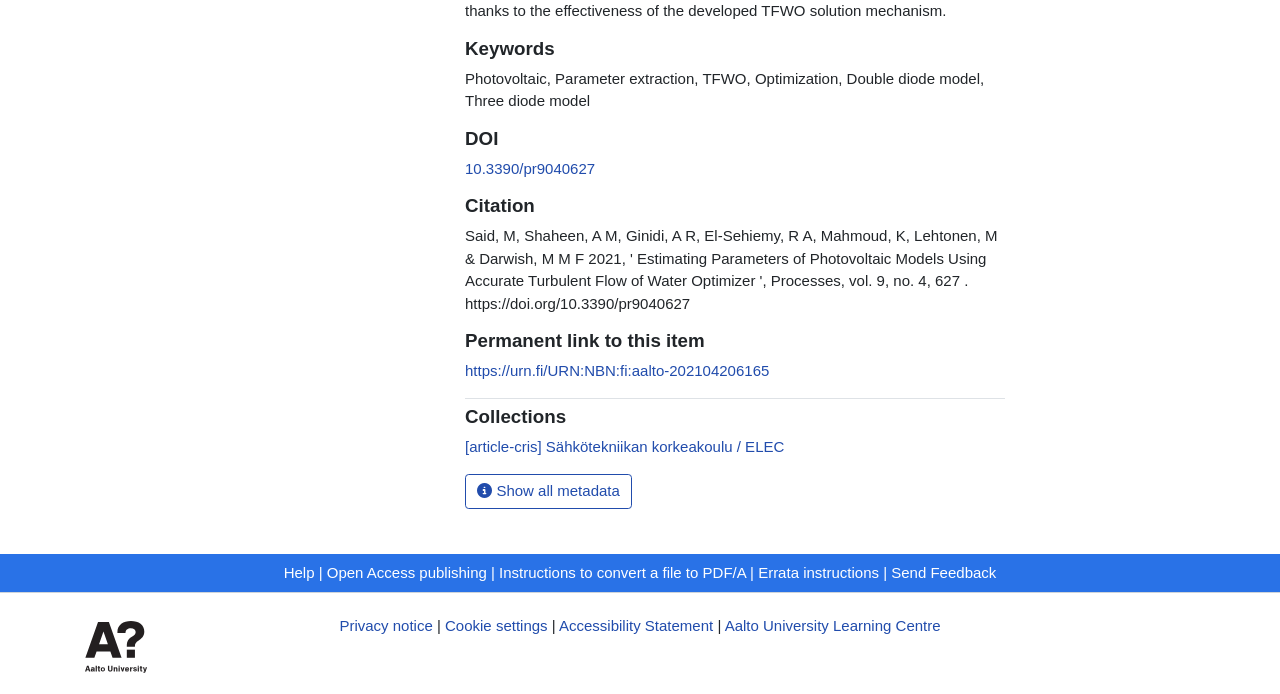Please specify the coordinates of the bounding box for the element that should be clicked to carry out this instruction: "Get help". The coordinates must be four float numbers between 0 and 1, formatted as [left, top, right, bottom].

[0.222, 0.812, 0.246, 0.837]